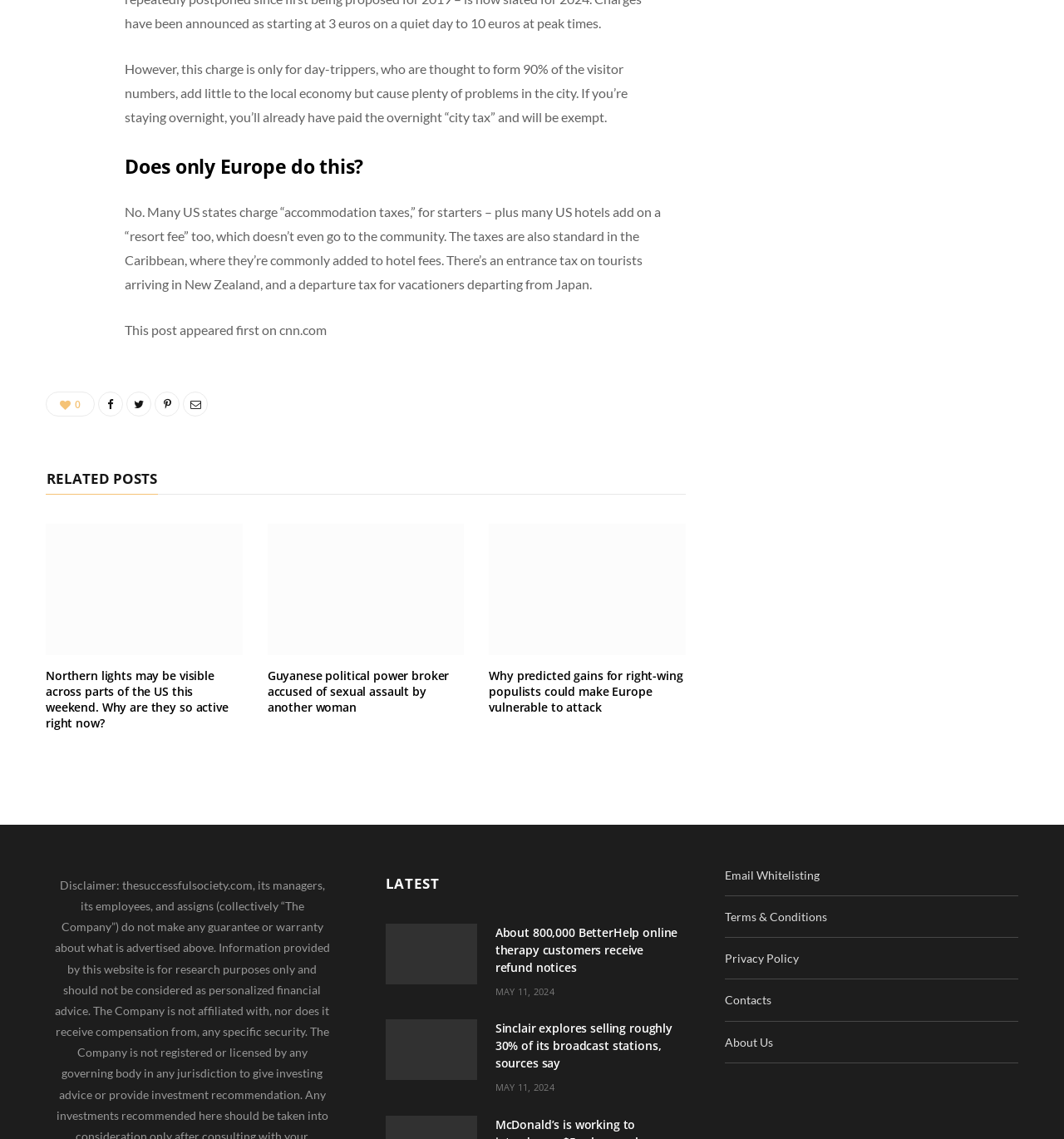Find the bounding box coordinates for the element that must be clicked to complete the instruction: "Check latest news". The coordinates should be four float numbers between 0 and 1, indicated as [left, top, right, bottom].

[0.362, 0.739, 0.638, 0.755]